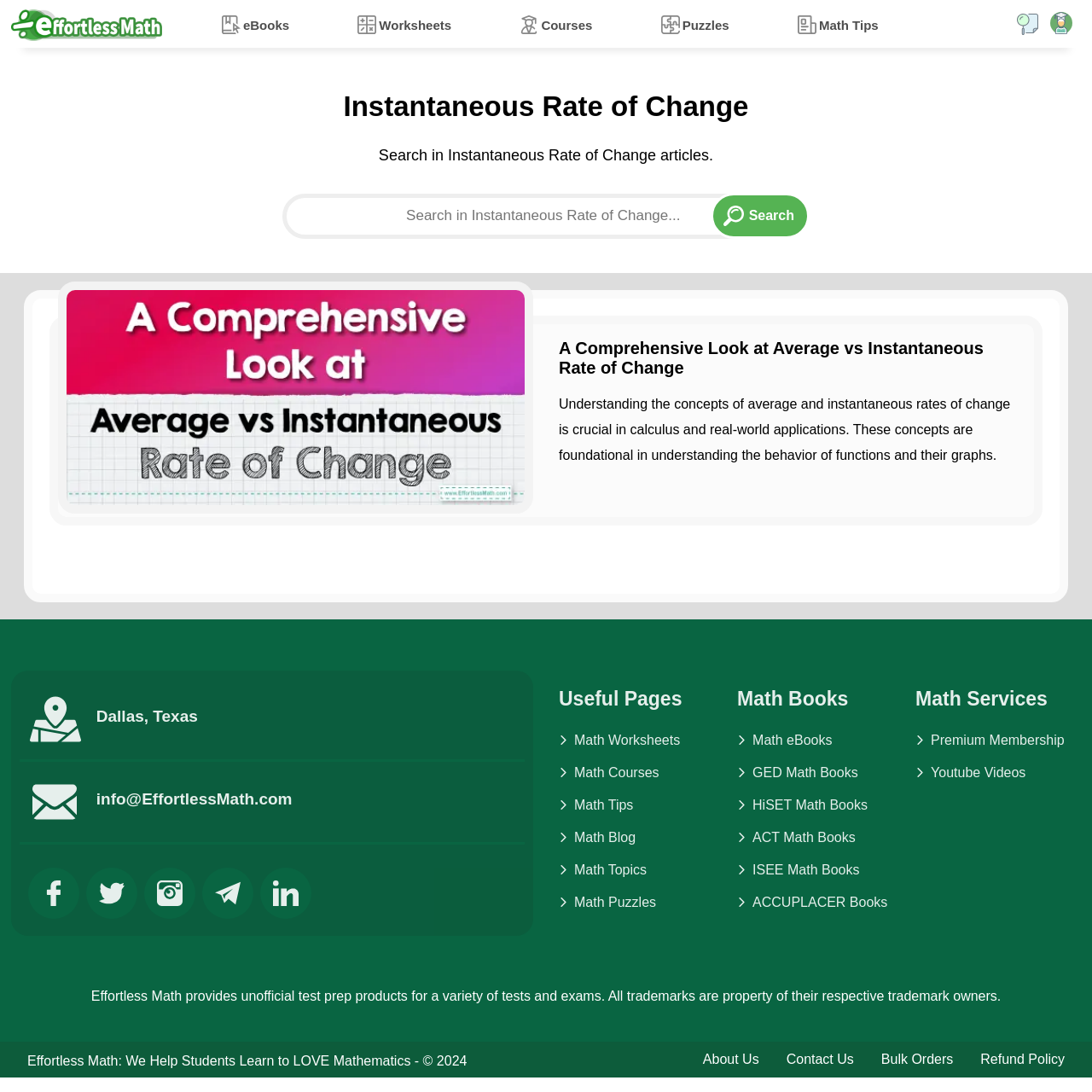Using the details from the image, please elaborate on the following question: What is the main topic of this webpage?

Based on the webpage's structure and content, I can see that the main topic is 'Instantaneous Rate of Change' which is a concept in calculus. The webpage provides a comprehensive look at this topic, including its definition, importance, and real-world applications.